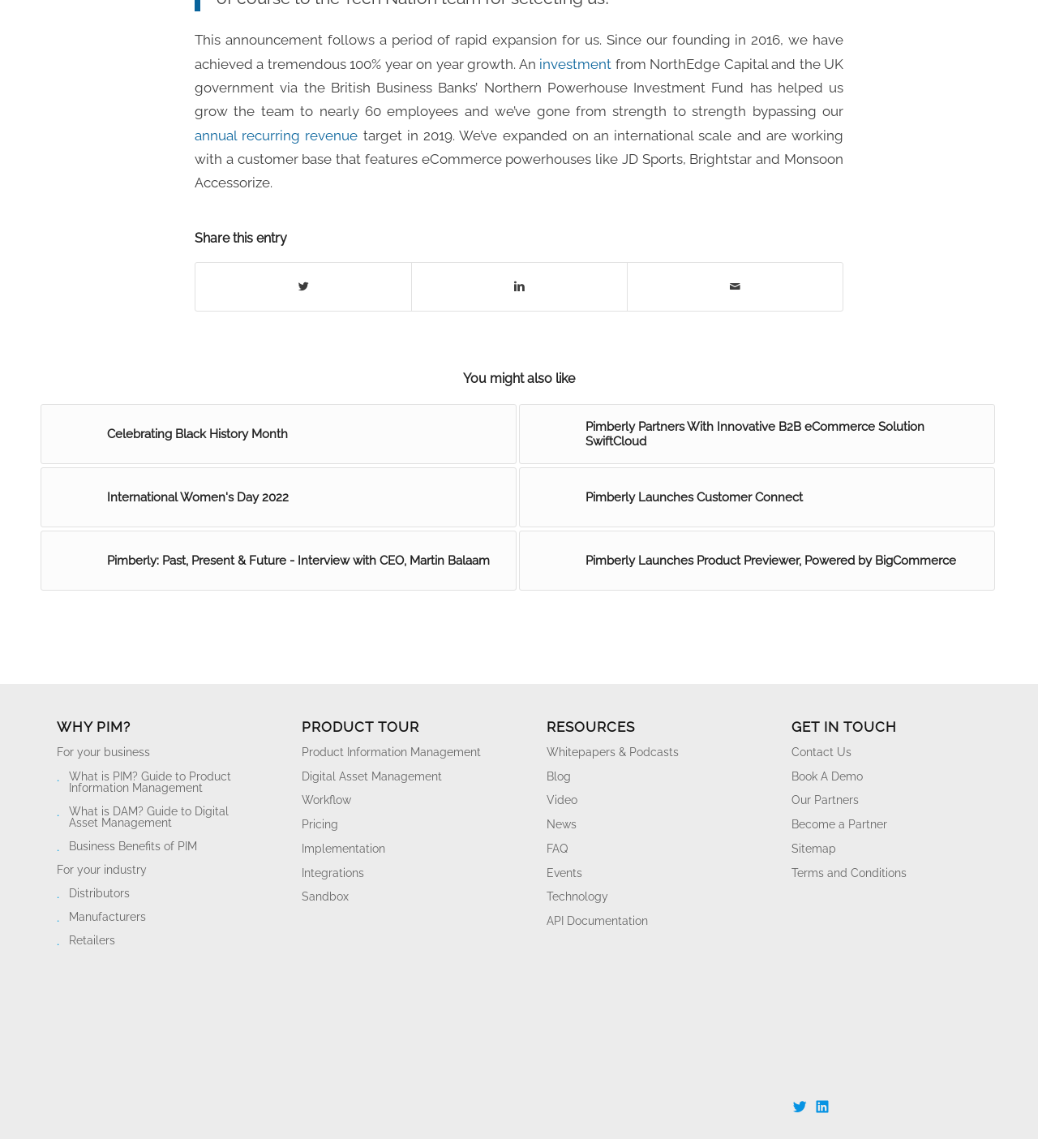What is the topic of the 'You might also like' section?
Look at the webpage screenshot and answer the question with a detailed explanation.

The 'You might also like' section contains links to various blog posts, such as 'Celebrating Black History Month', 'Pimberly Partners With Innovative B2B eCommerce Solution SwiftCloud', and others, which suggests that the topic of this section is blog posts.